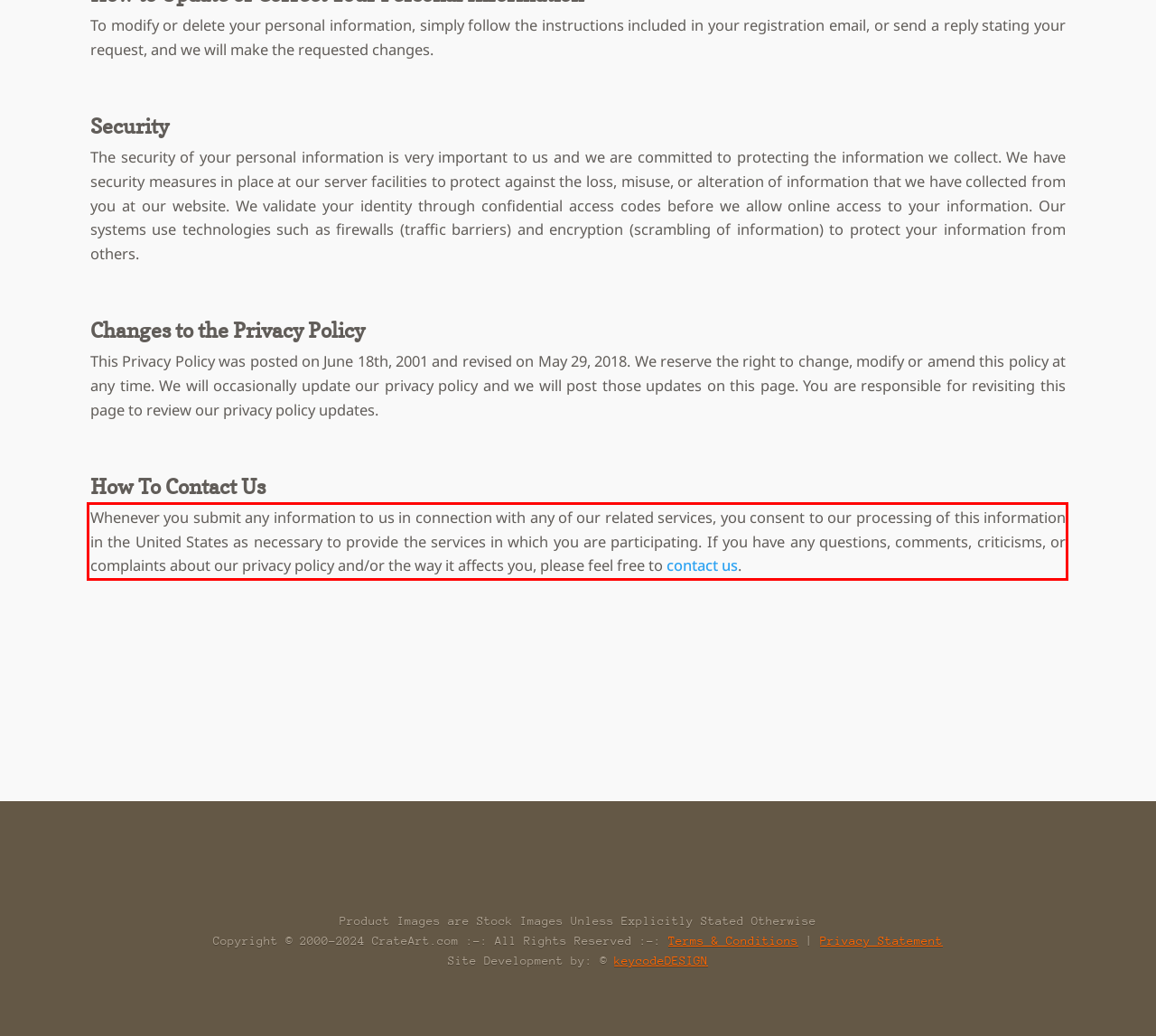You are provided with a screenshot of a webpage containing a red bounding box. Please extract the text enclosed by this red bounding box.

Whenever you submit any information to us in connection with any of our related services, you consent to our processing of this information in the United States as necessary to provide the services in which you are participating. If you have any questions, comments, criticisms, or complaints about our privacy policy and/or the way it affects you, please feel free to contact us.